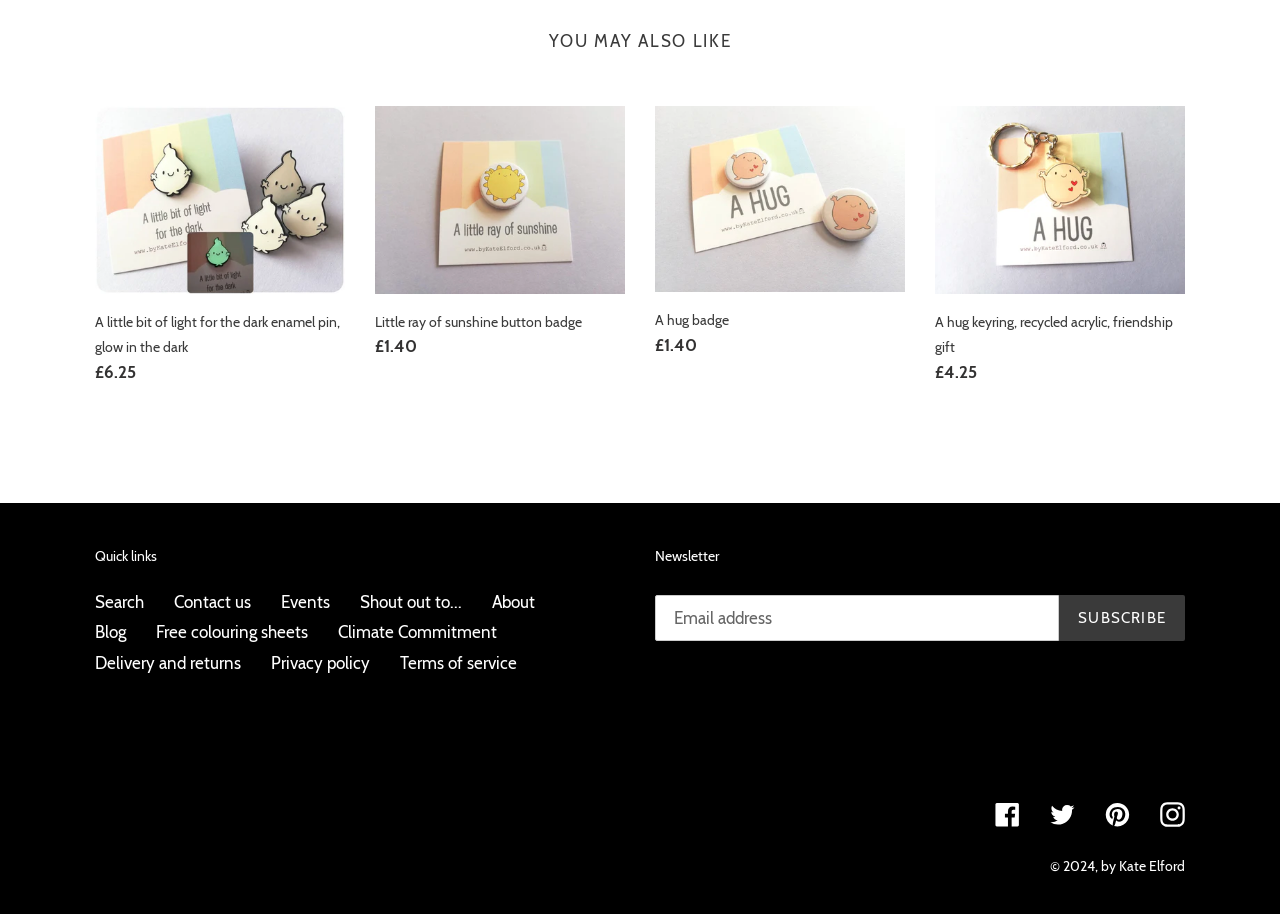Please find the bounding box coordinates of the element's region to be clicked to carry out this instruction: "Follow on Facebook".

[0.777, 0.876, 0.797, 0.905]